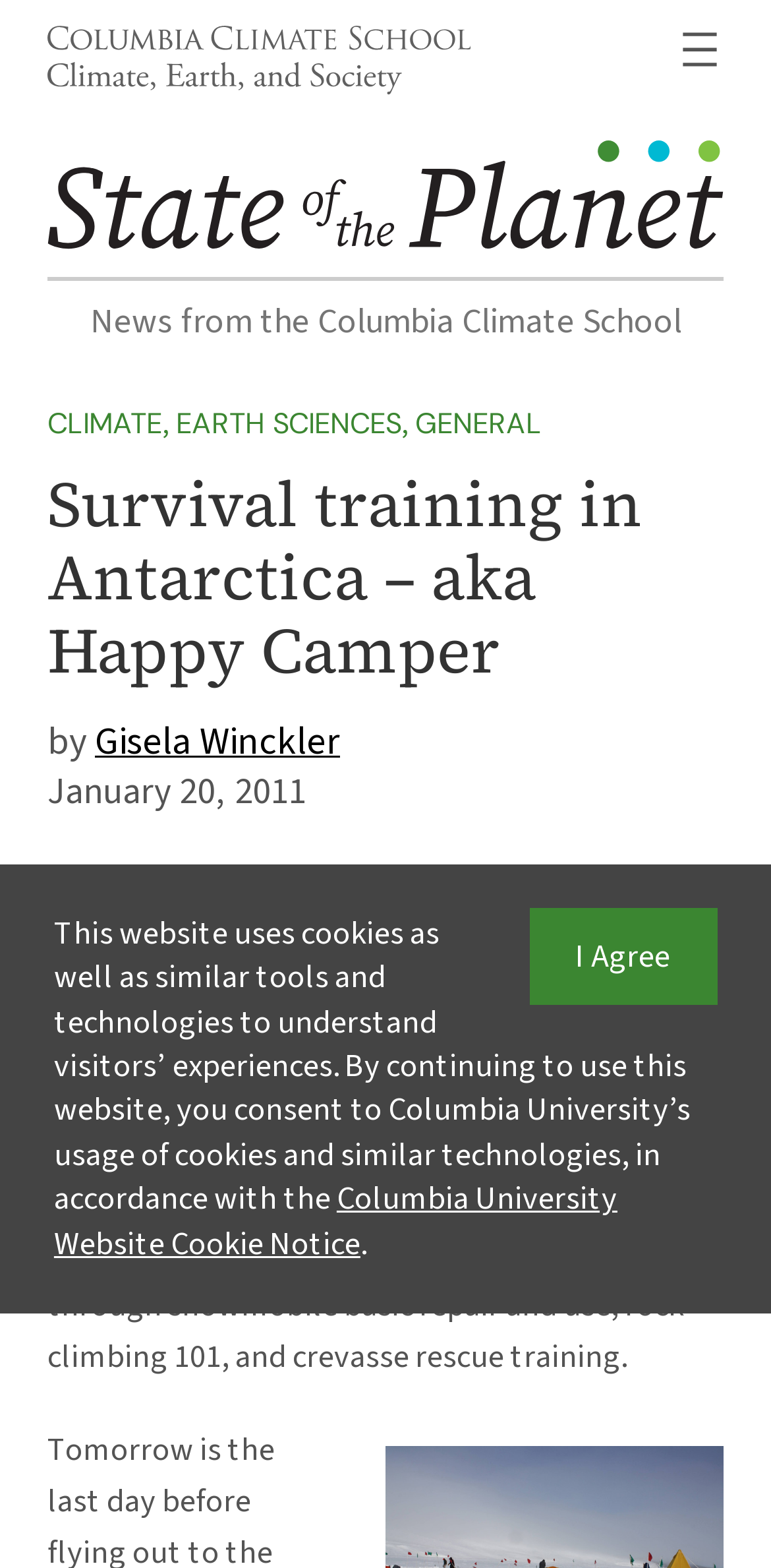What is the date mentioned in the webpage?
Please provide a single word or phrase as your answer based on the image.

January 20, 2011